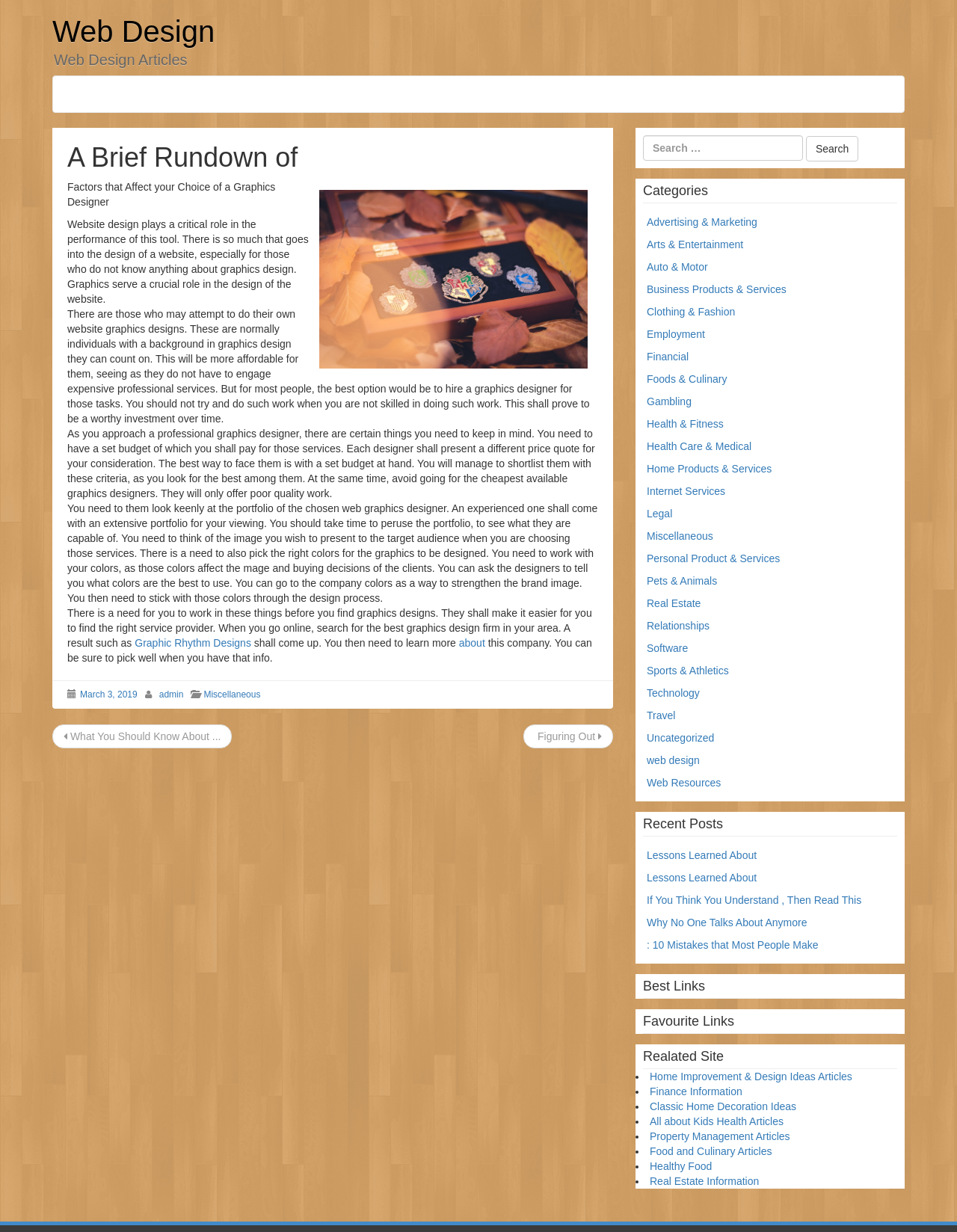Identify the bounding box coordinates for the element that needs to be clicked to fulfill this instruction: "Visit the 'On-line Books' page". Provide the coordinates in the format of four float numbers between 0 and 1: [left, top, right, bottom].

None